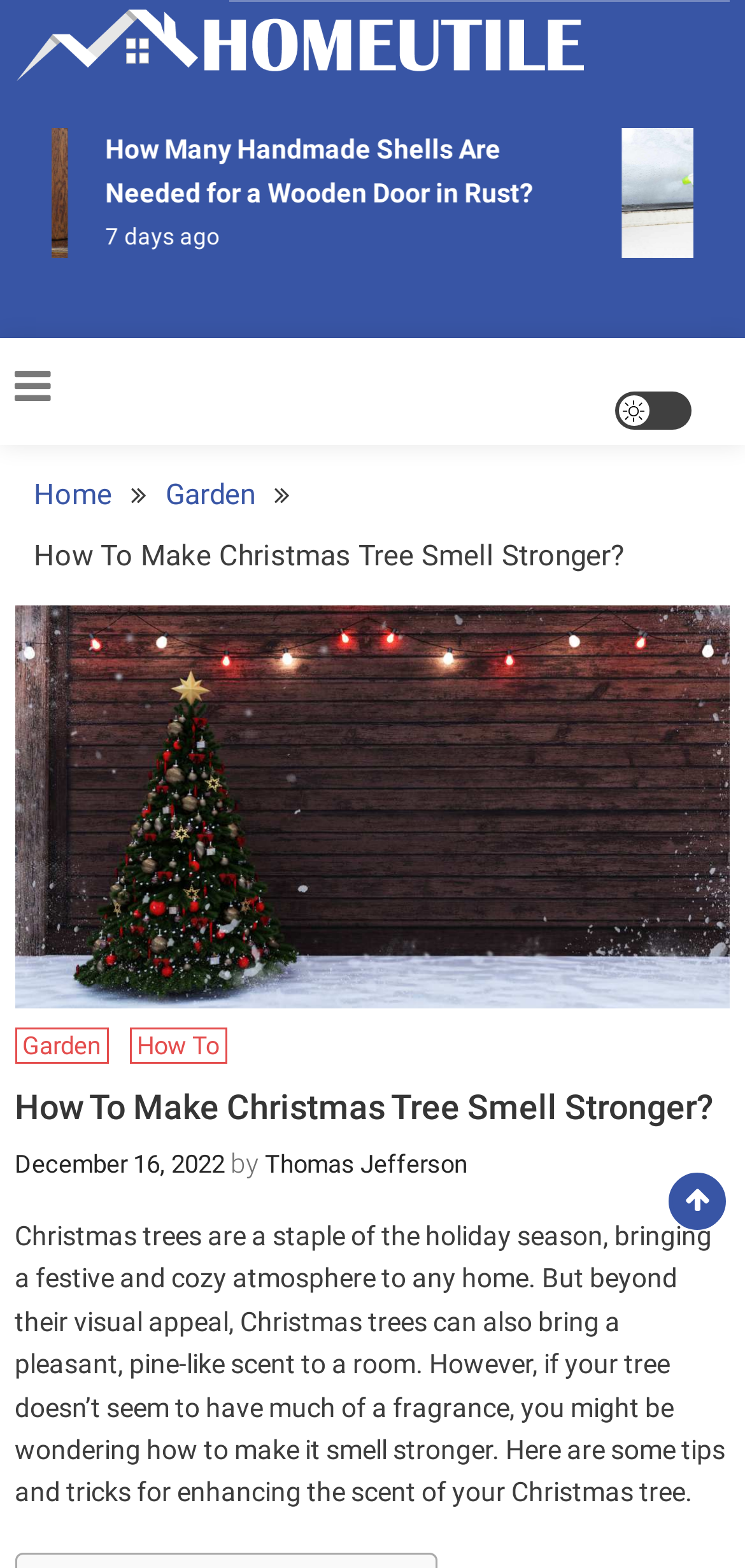Locate the bounding box coordinates of the element that should be clicked to execute the following instruction: "view recent post".

[0.034, 0.086, 0.609, 0.132]